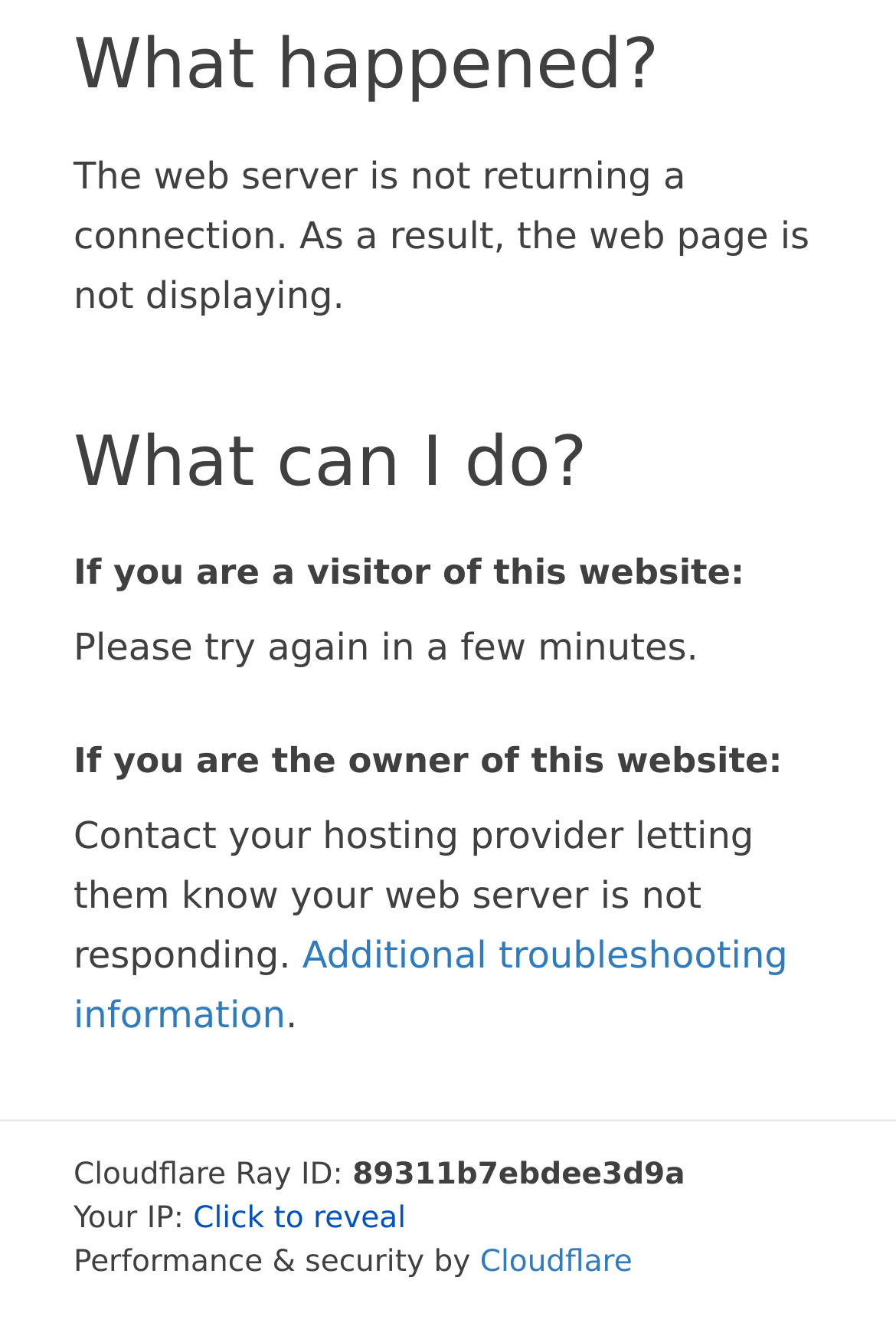Give the bounding box coordinates for the element described by: "Maverik Stadium Renovations Taking Shape".

None